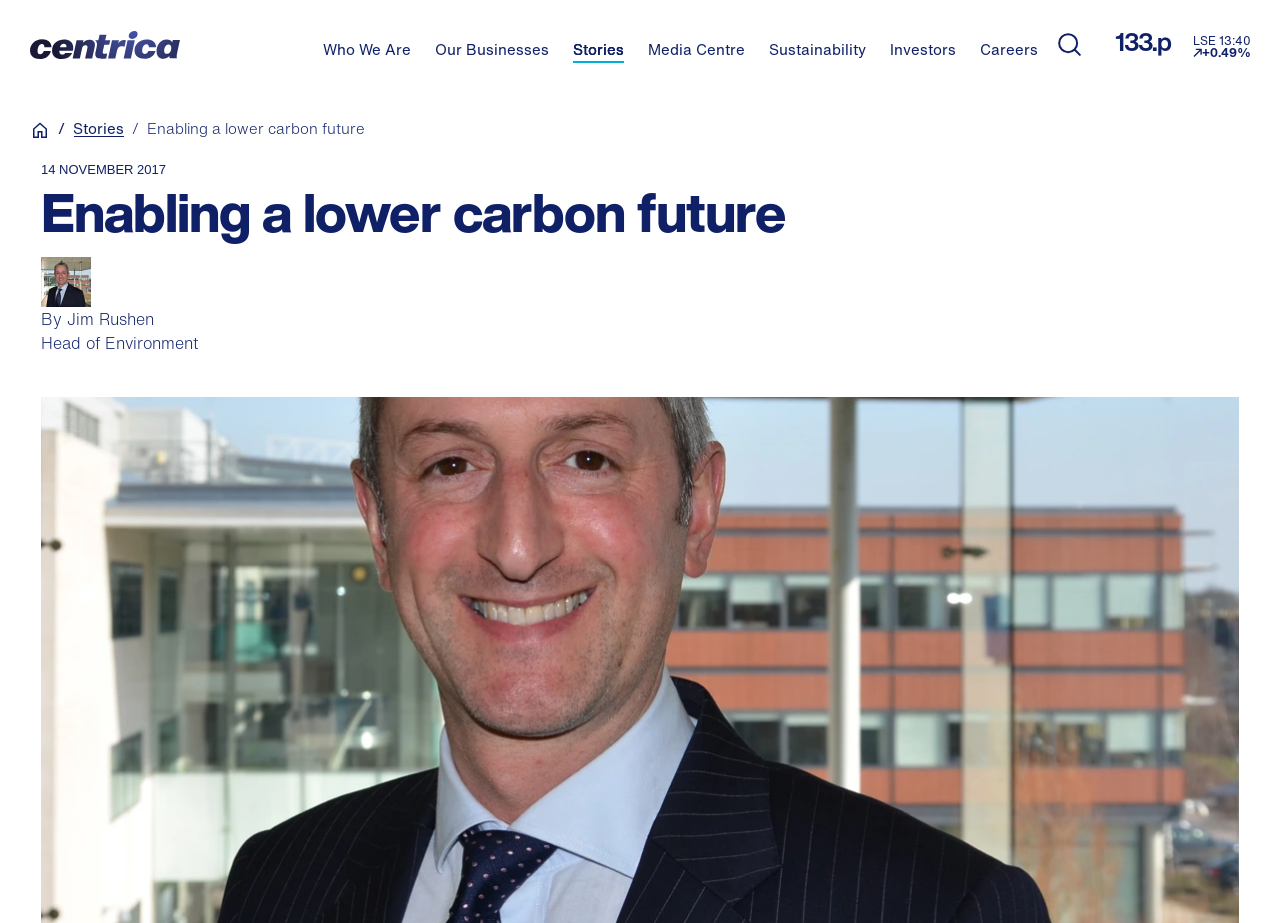Identify the bounding box of the UI component described as: "Enabling a lower carbon future".

[0.103, 0.131, 0.285, 0.147]